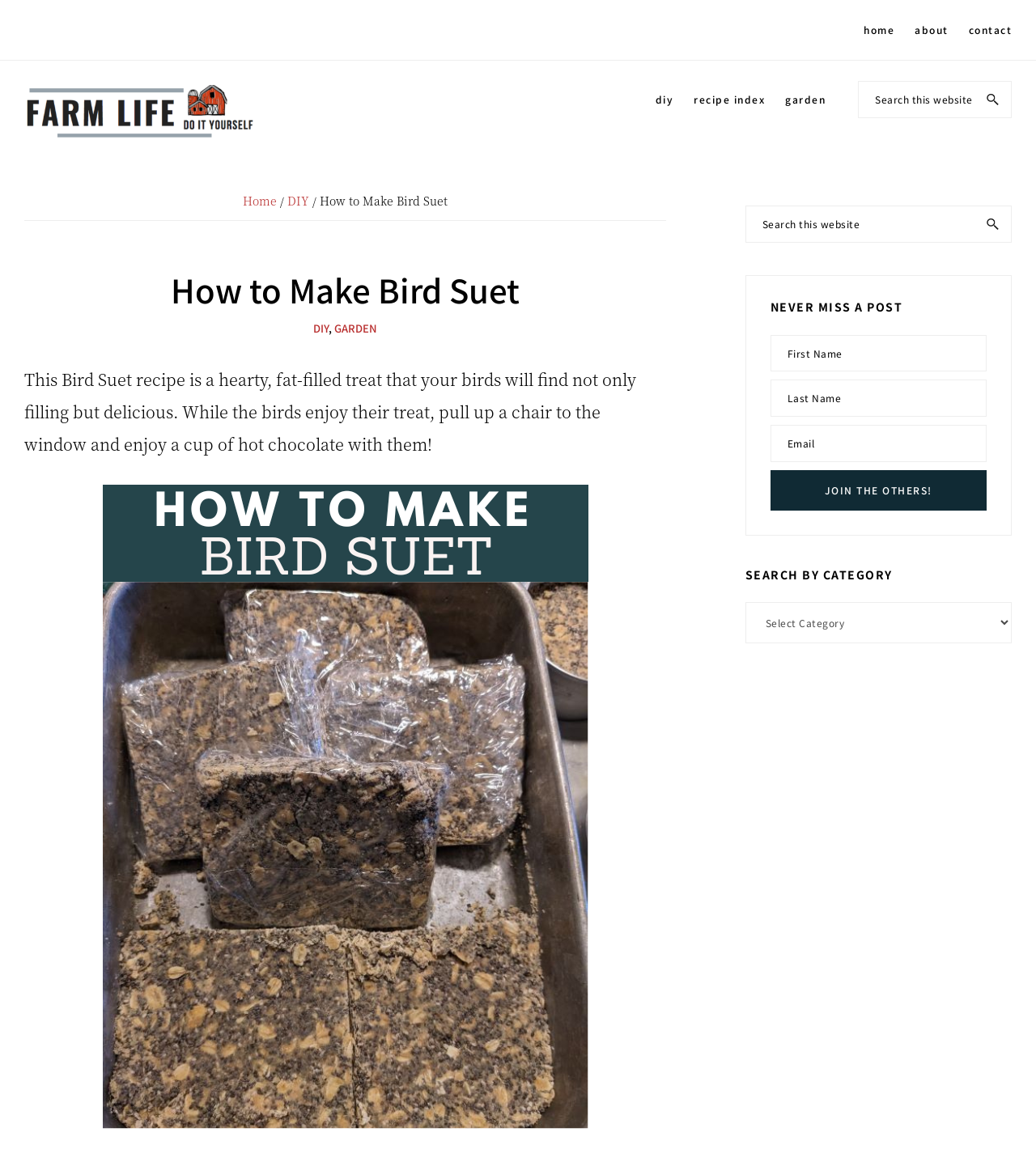Locate the bounding box coordinates of the element that should be clicked to execute the following instruction: "Click on the 'About Us' link".

None